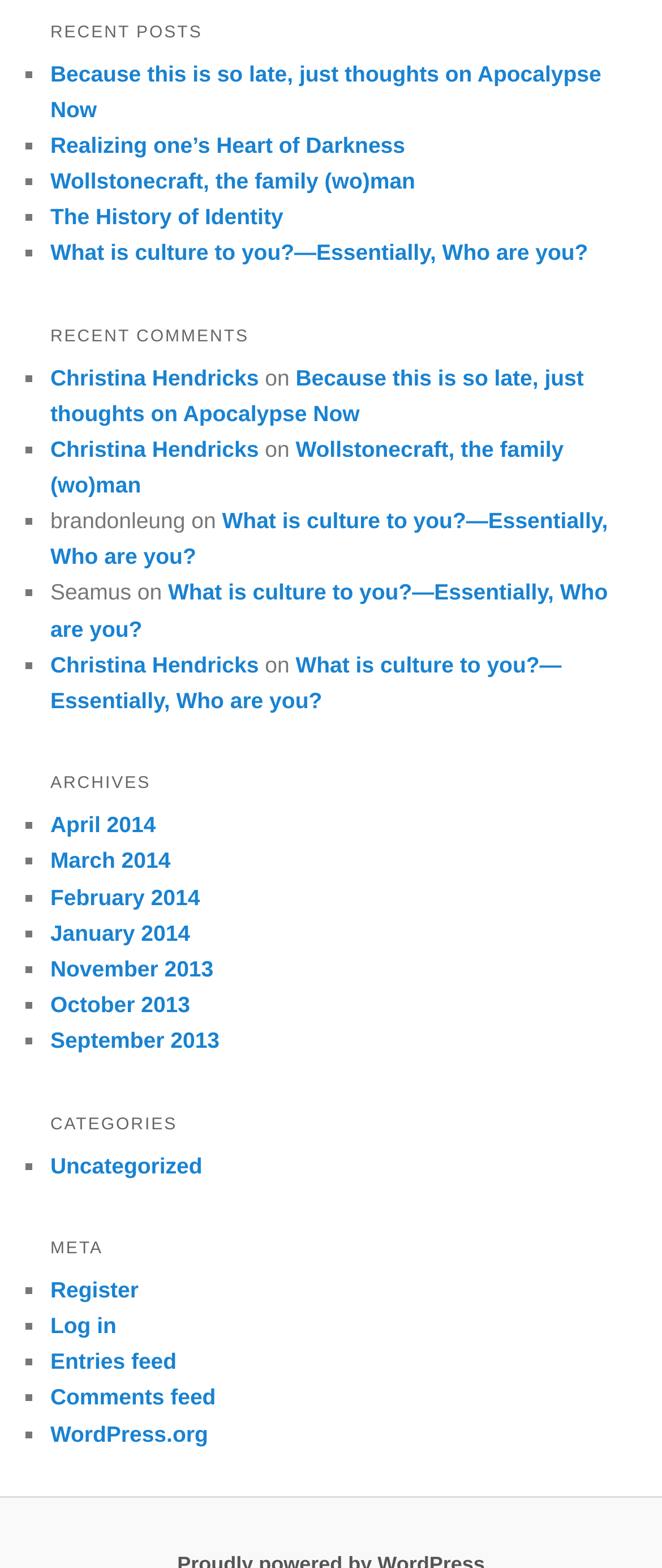Show the bounding box coordinates of the region that should be clicked to follow the instruction: "view recent posts."

[0.076, 0.007, 0.924, 0.035]